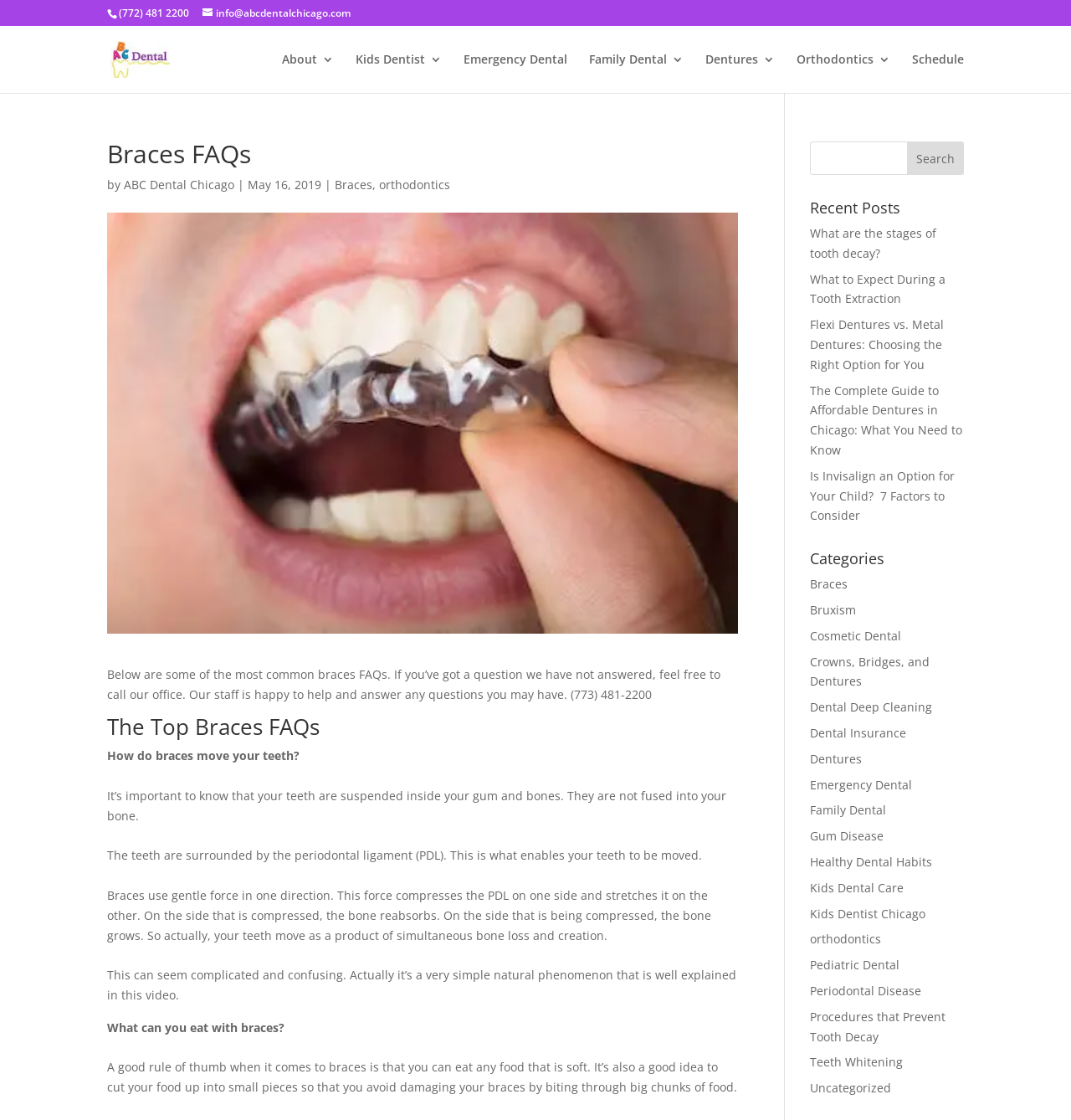Present a detailed account of what is displayed on the webpage.

This webpage is about Braces FAQs, providing answers to 15 most frequently asked questions about braces. At the top, there are three links to contact the dentist, including a phone number and an email address. Below that, there is a navigation menu with links to different sections of the website, such as "About", "Kids Dentist", "Emergency Dental", and "Orthodontics".

The main content of the webpage is divided into two sections. The first section has a heading "Braces FAQs" and provides an introduction to the FAQs. Below that, there is an image related to braces. The second section has a heading "The Top Braces FAQs" and lists several FAQs about braces, including "How do braces move your teeth?" and "What can you eat with braces?". Each FAQ has a brief answer, and some of them have additional explanations or videos.

On the right side of the webpage, there is a search bar with a button to search the website. Below that, there are three sections: "Recent Posts", "Categories", and a list of links to different categories of dental topics, such as "Braces", "Cosmetic Dental", and "Teeth Whitening". Each category has a link to a related webpage.

Overall, this webpage provides a comprehensive guide to braces, answering common questions and providing additional resources for those interested in learning more about orthodontics.